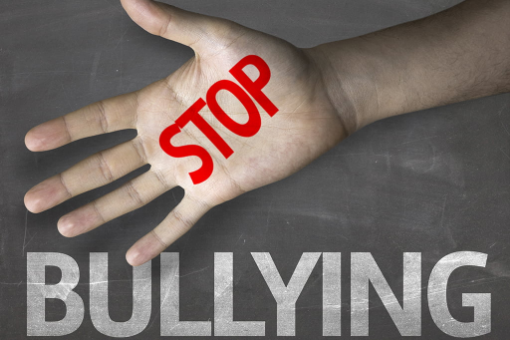What is the mission of the Bernardo Karate Bully Buster Workshop?
Look at the image and construct a detailed response to the question.

The Bernardo Karate Bully Buster Workshop aims to empower children with the necessary knowledge and self-defense techniques to combat bullying effectively, which aligns with the powerful message conveyed by the image.